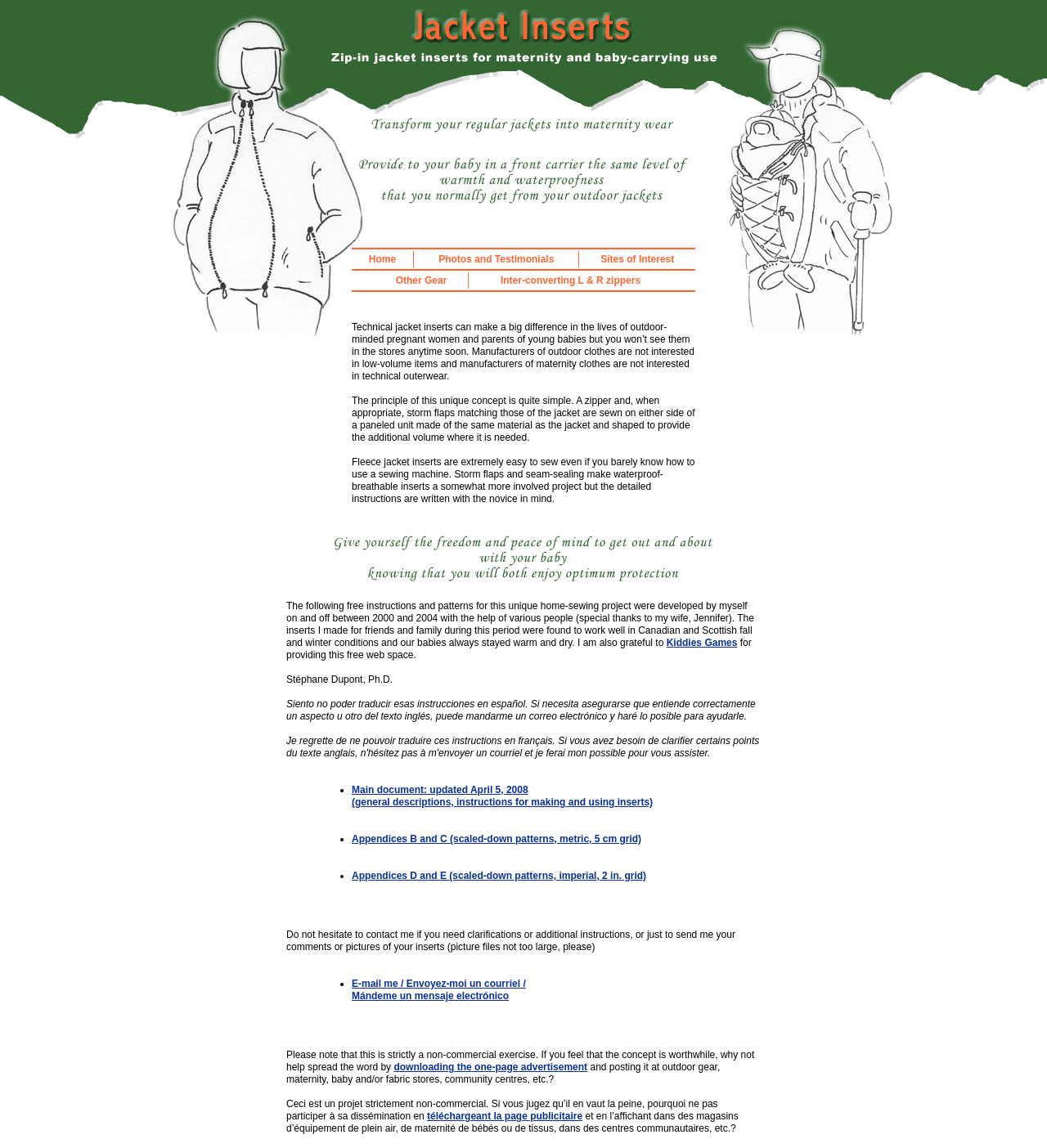What is the main purpose of this webpage?
Based on the visual details in the image, please answer the question thoroughly.

Based on the content of the webpage, it appears that the main purpose is to provide instructions and patterns for sewing jacket inserts, specifically for maternity and baby-carrying use.